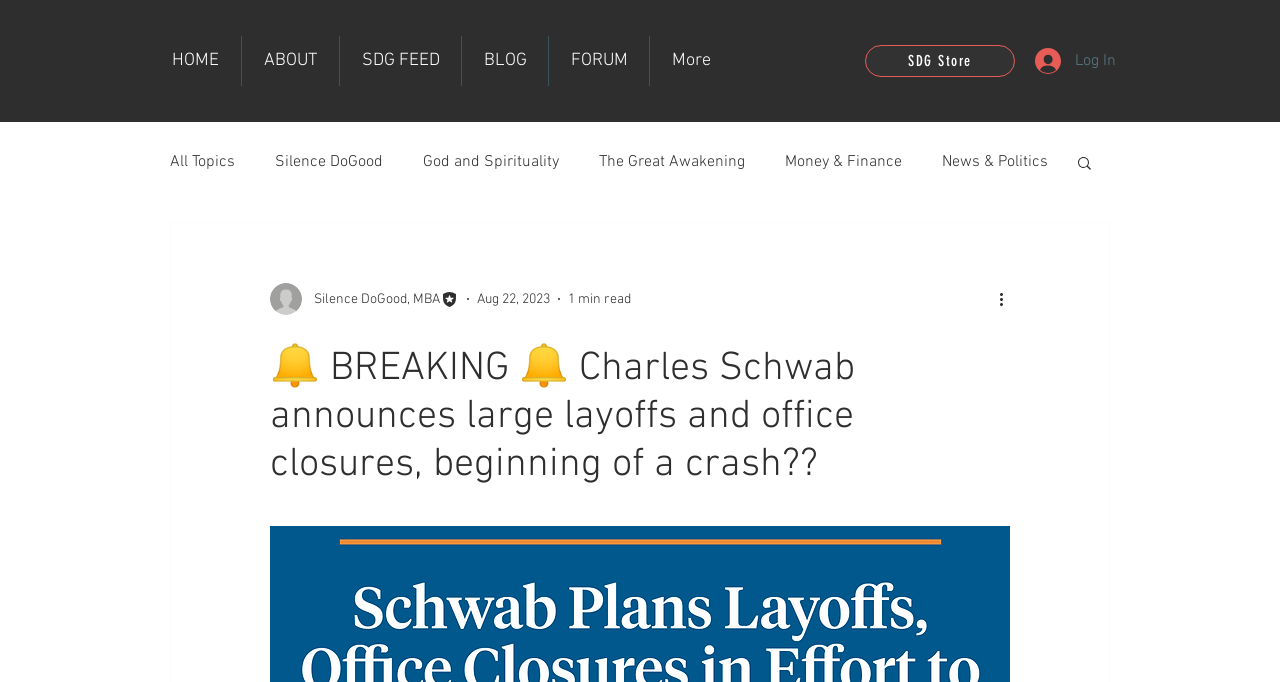What is the topic of the article?
Based on the screenshot, provide a one-word or short-phrase response.

Finance